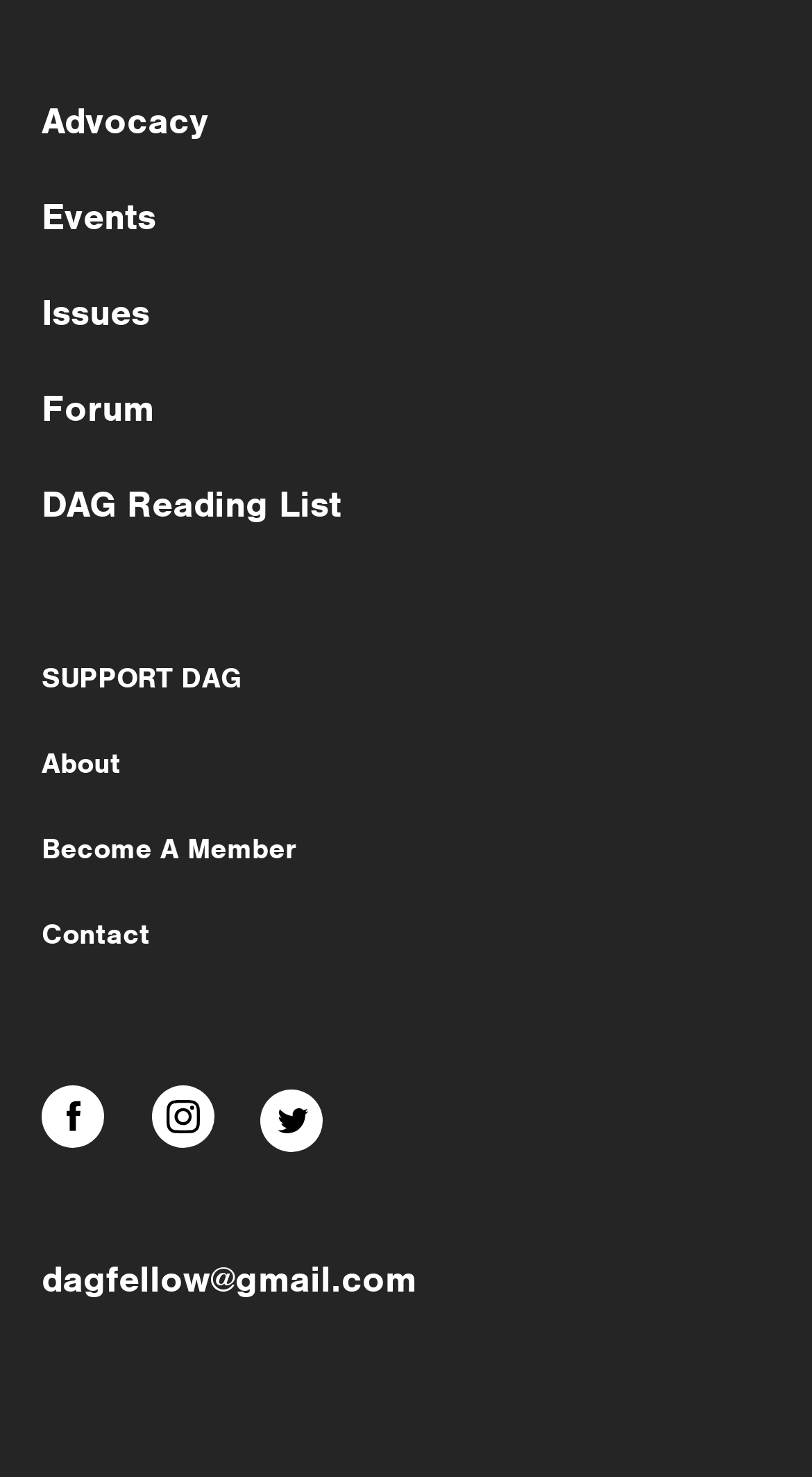Provide the bounding box coordinates, formatted as (top-left x, top-left y, bottom-right x, bottom-right y), with all values being floating point numbers between 0 and 1. Identify the bounding box of the UI element that matches the description: Events

[0.051, 0.131, 0.192, 0.168]